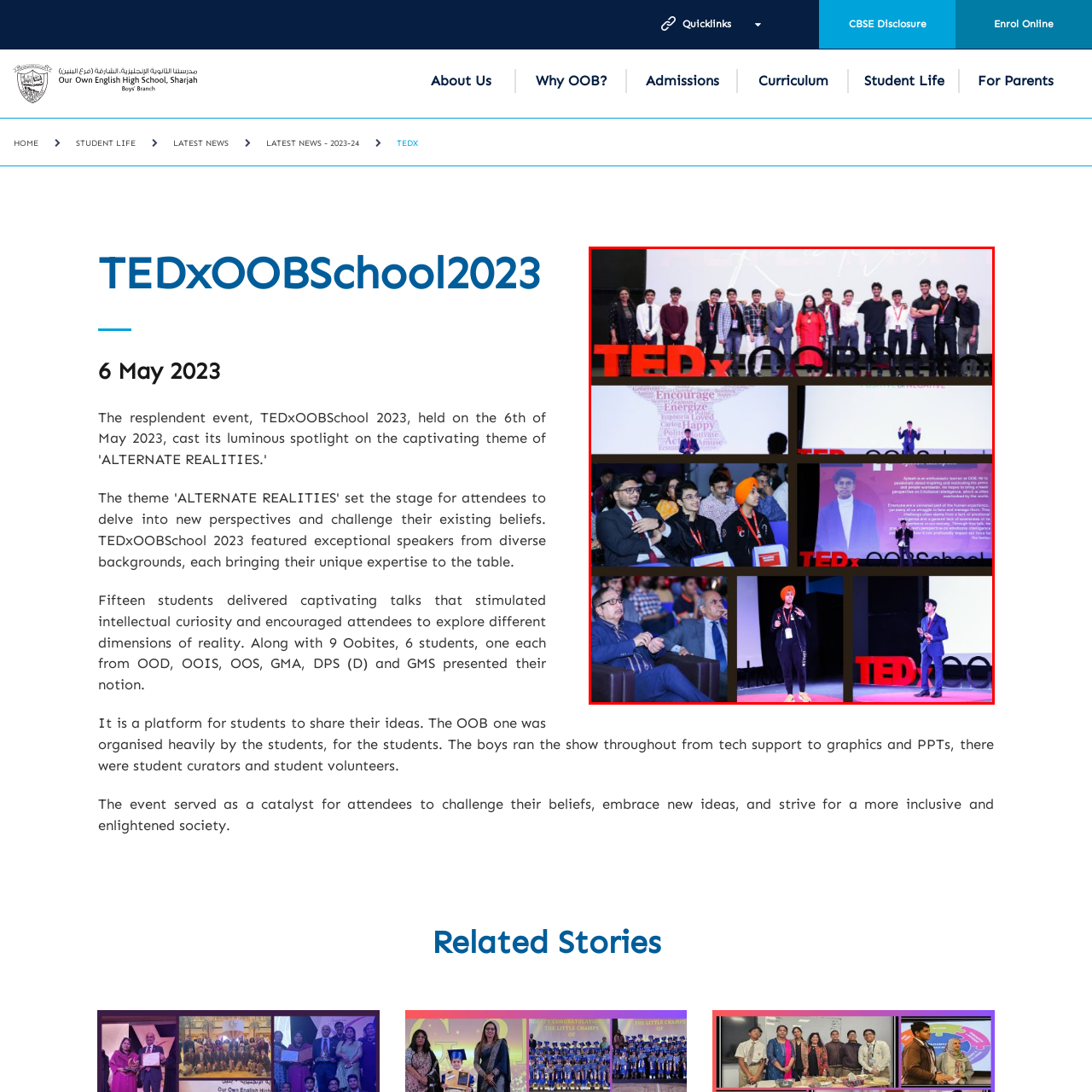Look at the section of the image marked by the red box and offer an in-depth answer to the next question considering the visual cues: What is the nature of the event?

The nature of the event can be inferred from the caption, which mentions that attendees are seen listening attentively and participating, reflecting the interactive nature of the event.